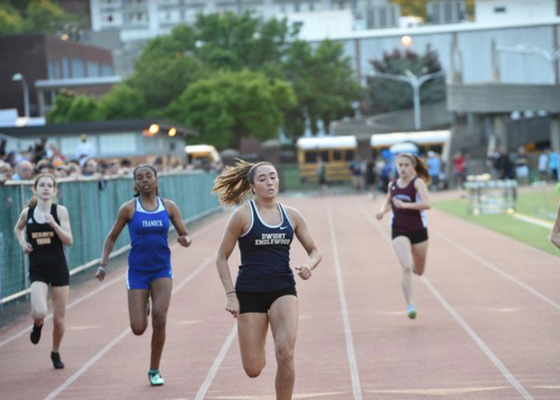Use a single word or phrase to answer this question: 
What is written on the leading athlete's tank top?

Emory